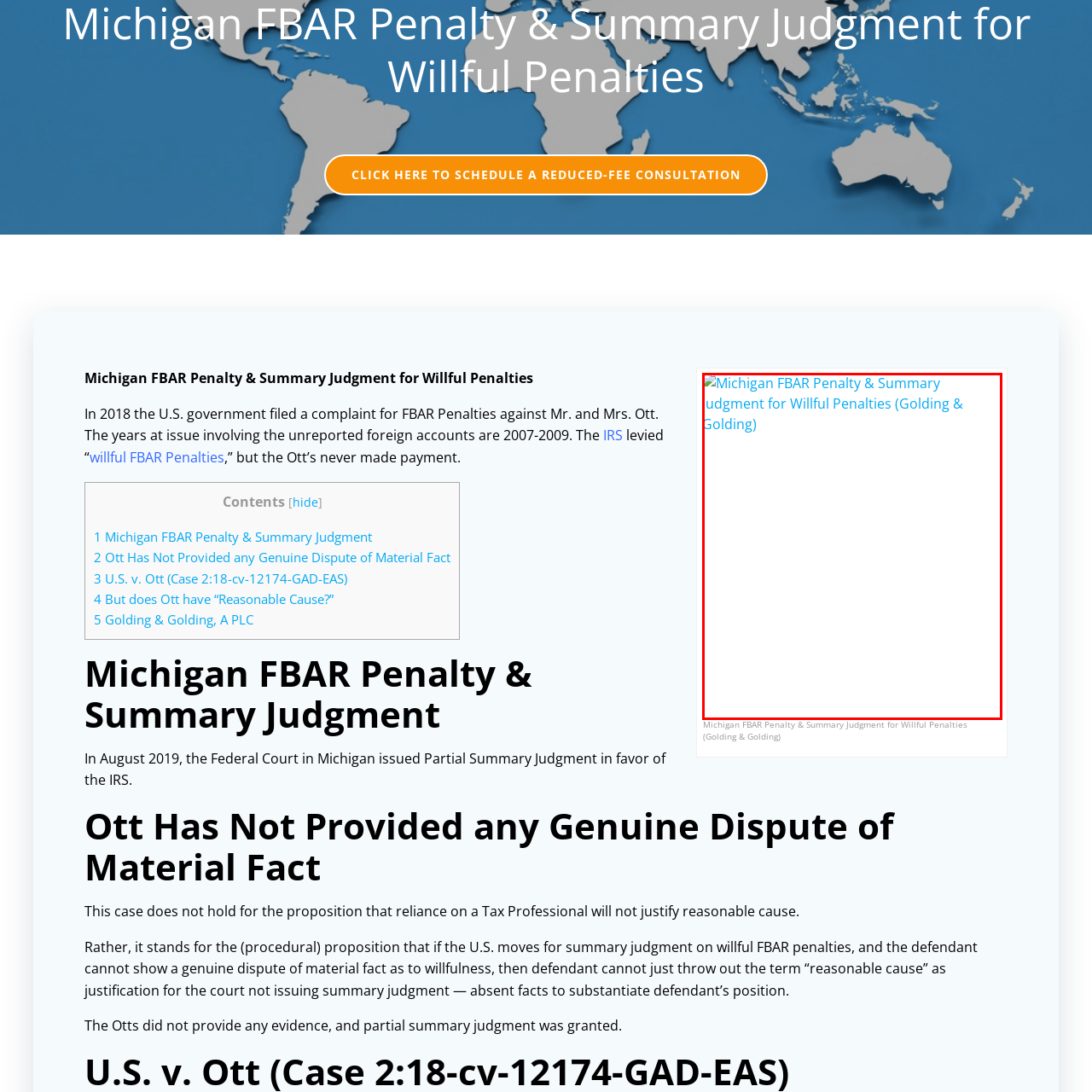Focus your attention on the image enclosed by the red boundary and provide a thorough answer to the question that follows, based on the image details: What type of visuals is the image an example of?

The image is described as having a clean and professional design, which is typical of visuals that accompany detailed legal analyses or consultations related to tax compliance, particularly for clients facing penalties in Michigan.